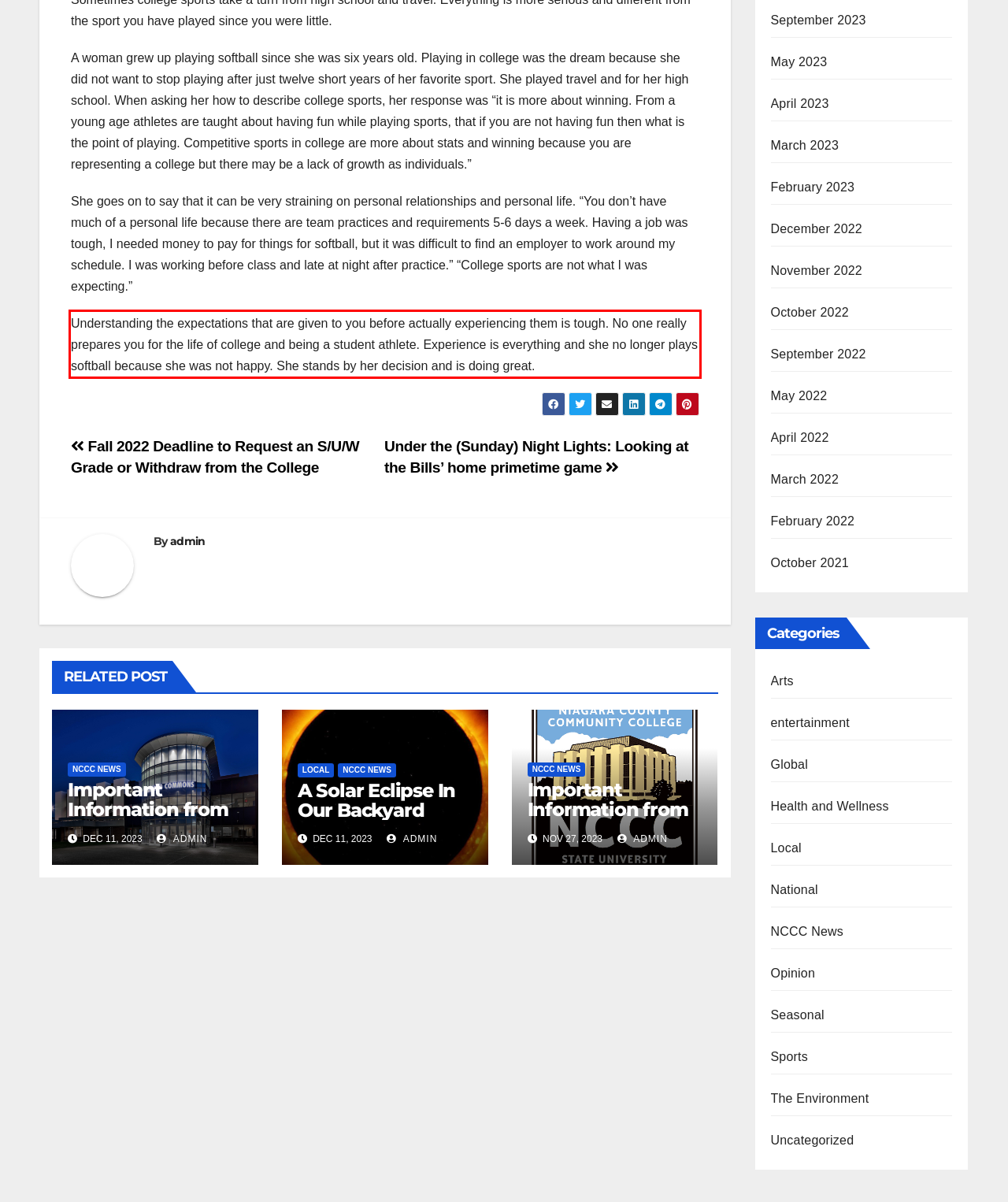Given the screenshot of a webpage, identify the red rectangle bounding box and recognize the text content inside it, generating the extracted text.

Understanding the expectations that are given to you before actually experiencing them is tough. No one really prepares you for the life of college and being a student athlete. Experience is everything and she no longer plays softball because she was not happy. She stands by her decision and is doing great.